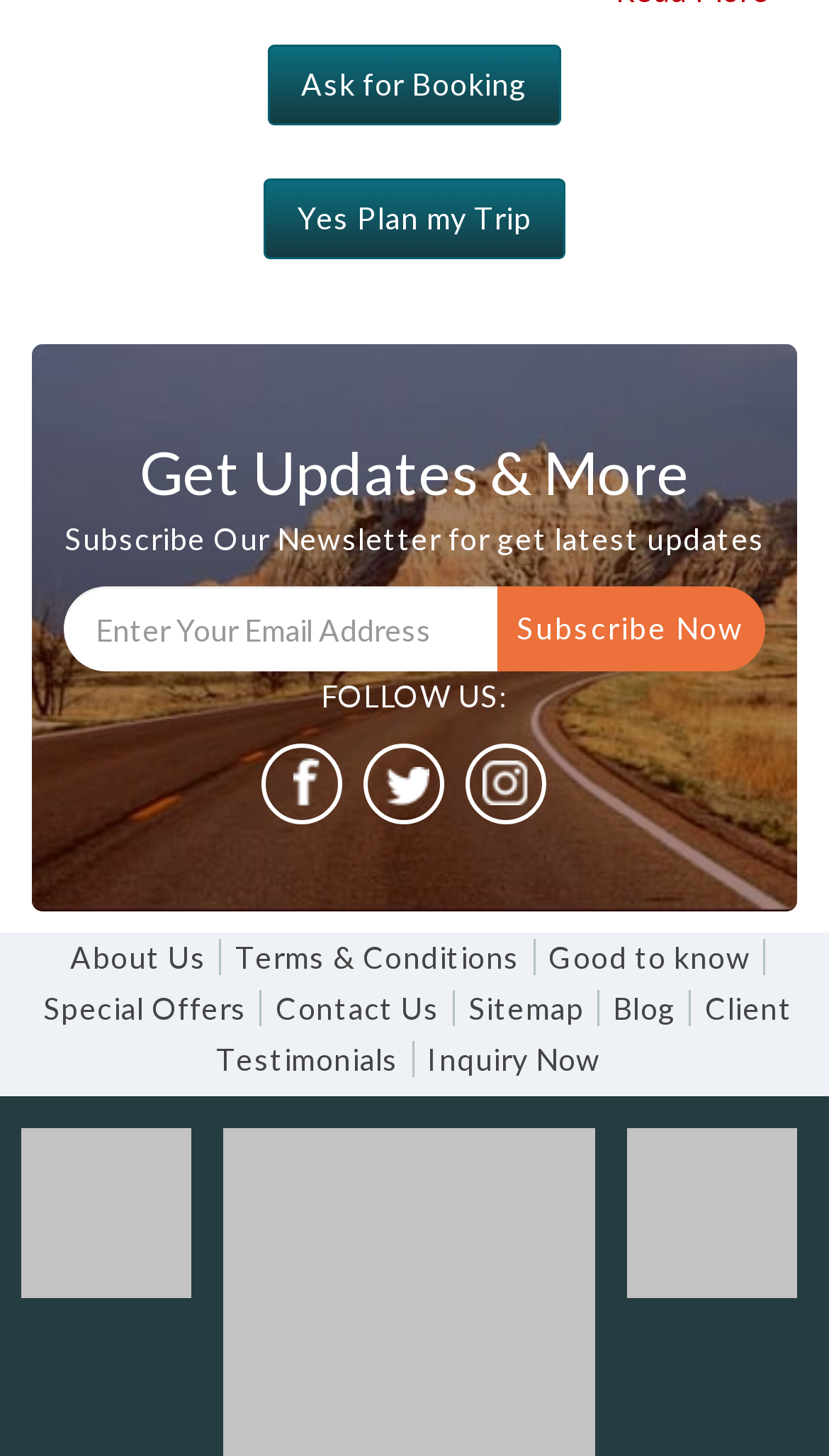Based on the visual content of the image, answer the question thoroughly: What is the purpose of the 'Ask for Booking' link?

The 'Ask for Booking' link is likely to be used to book a trip or inquire about booking a trip, as it is placed prominently at the top of the webpage alongside other links related to planning a trip.